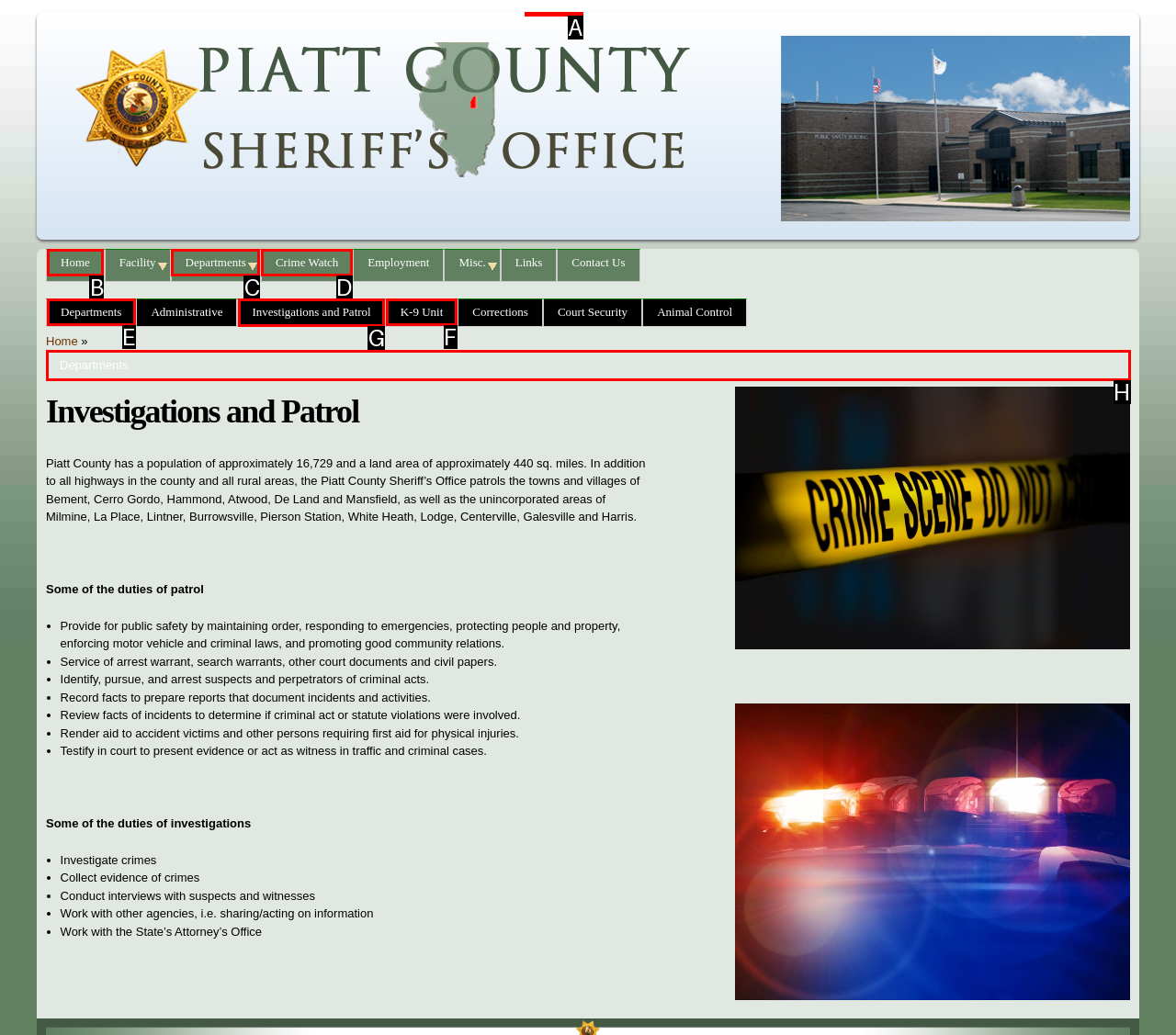Tell me which one HTML element I should click to complete the following task: View 'Investigations and Patrol'
Answer with the option's letter from the given choices directly.

G